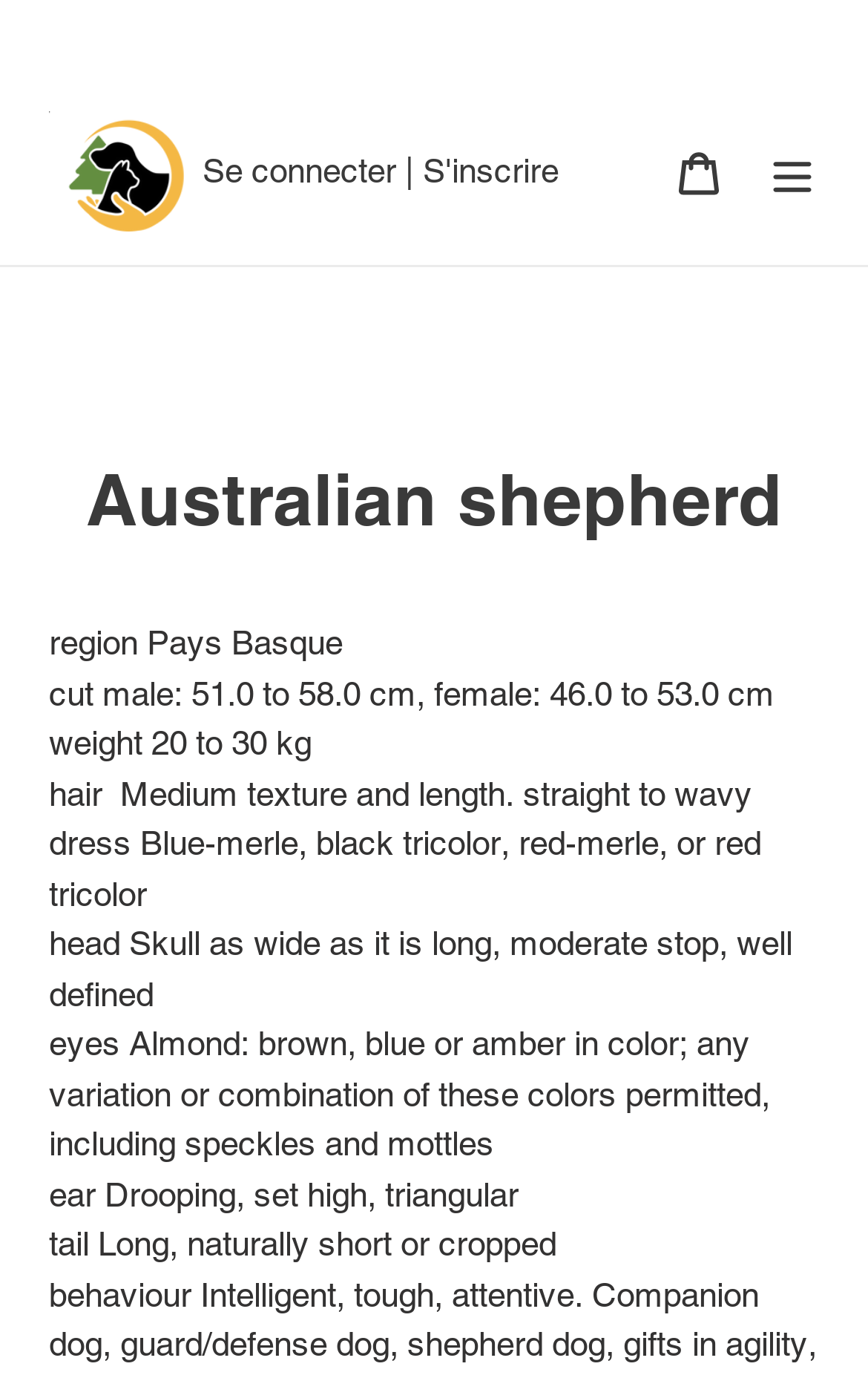Given the element description Se connecter | S'inscrire, identify the bounding box coordinates for the UI element on the webpage screenshot. The format should be (top-left x, top-left y, bottom-right x, bottom-right y), with values between 0 and 1.

[0.233, 0.106, 0.644, 0.143]